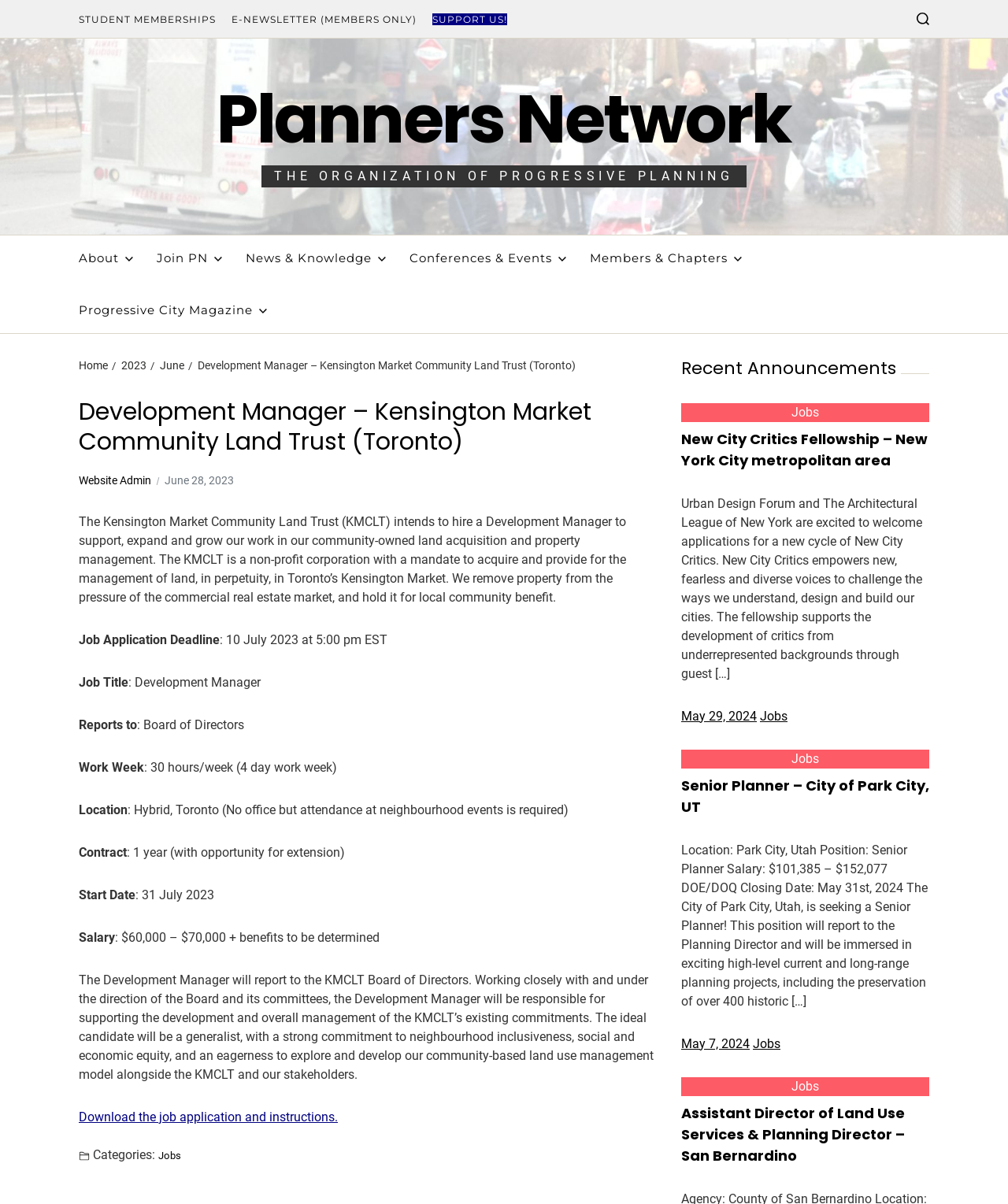Please identify the bounding box coordinates of the area I need to click to accomplish the following instruction: "Click STUDENT MEMBERSHIPS".

[0.078, 0.011, 0.214, 0.021]